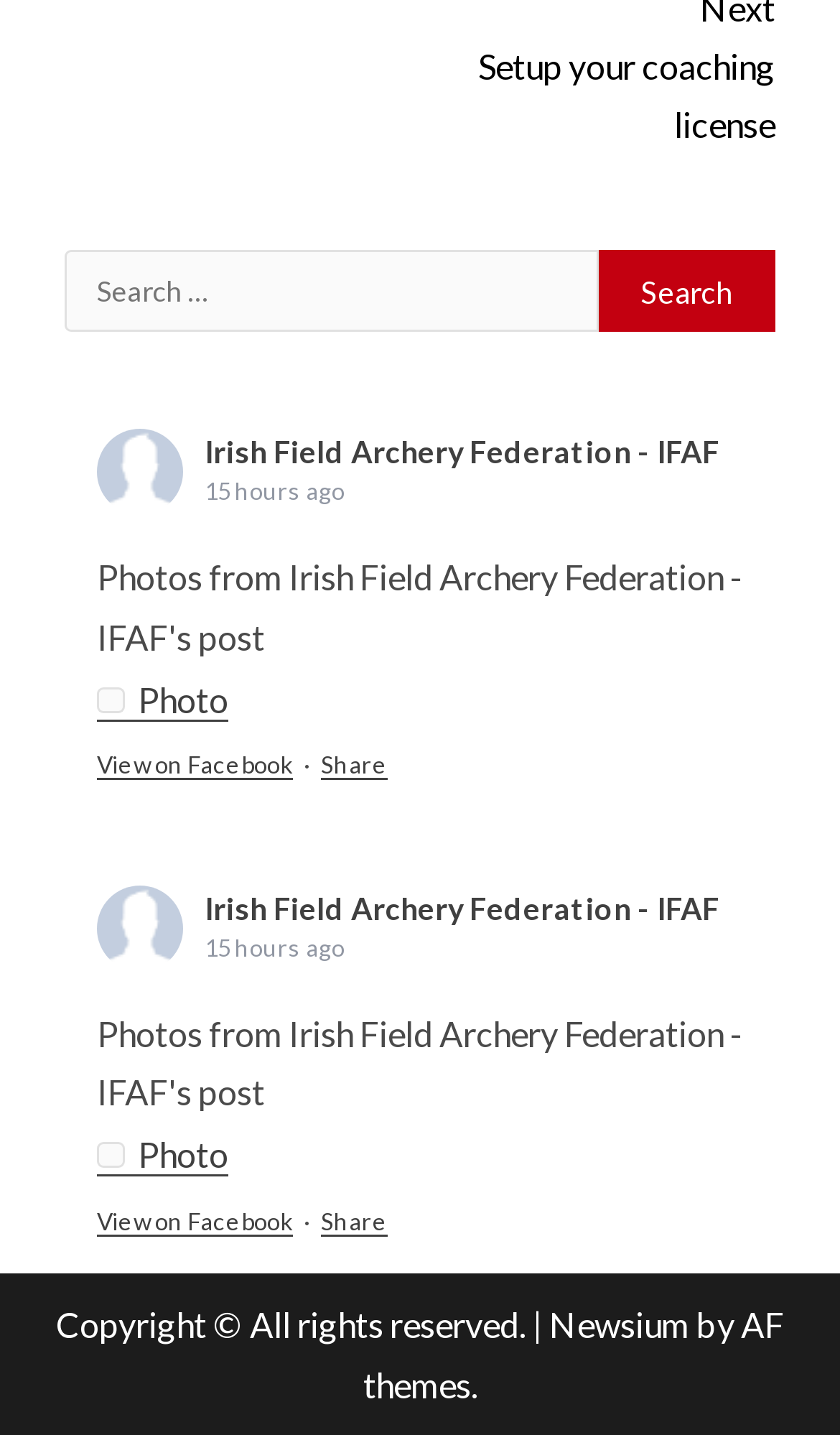Identify the bounding box coordinates of the specific part of the webpage to click to complete this instruction: "Visit Irish Field Archery Federation - IFAF".

[0.244, 0.302, 0.856, 0.328]